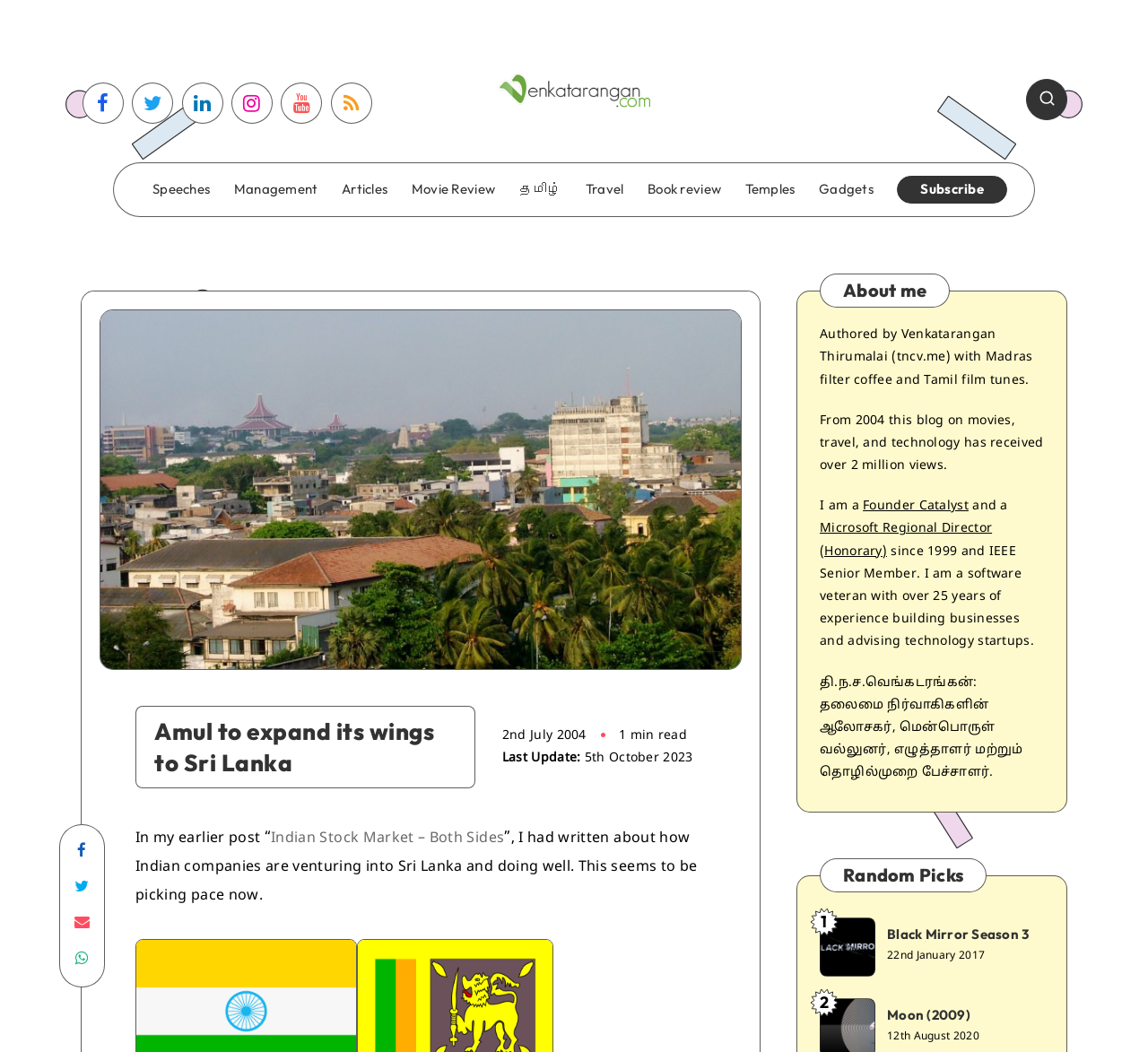Provide a brief response to the question below using a single word or phrase: 
What is the name of the social media platform with the icon?

Facebook